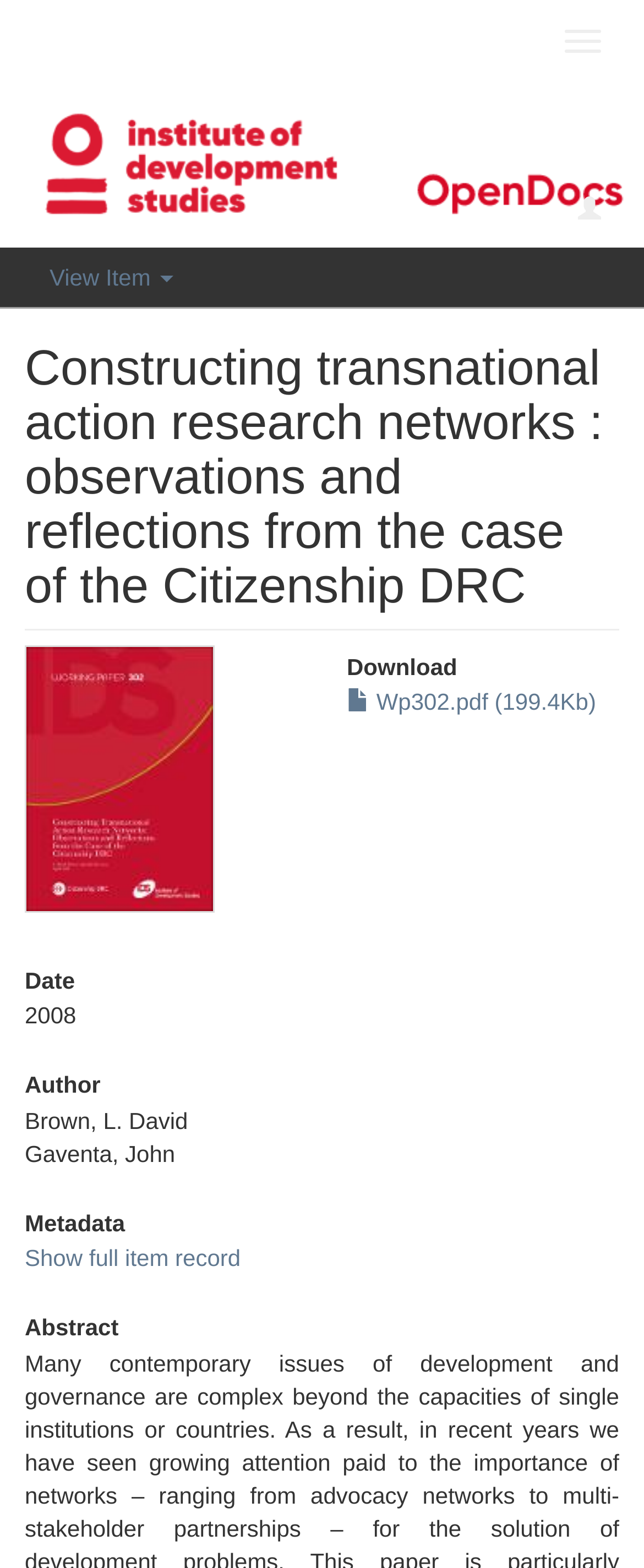What is the purpose of the 'Toggle navigation' button?
Answer the question using a single word or phrase, according to the image.

To toggle navigation